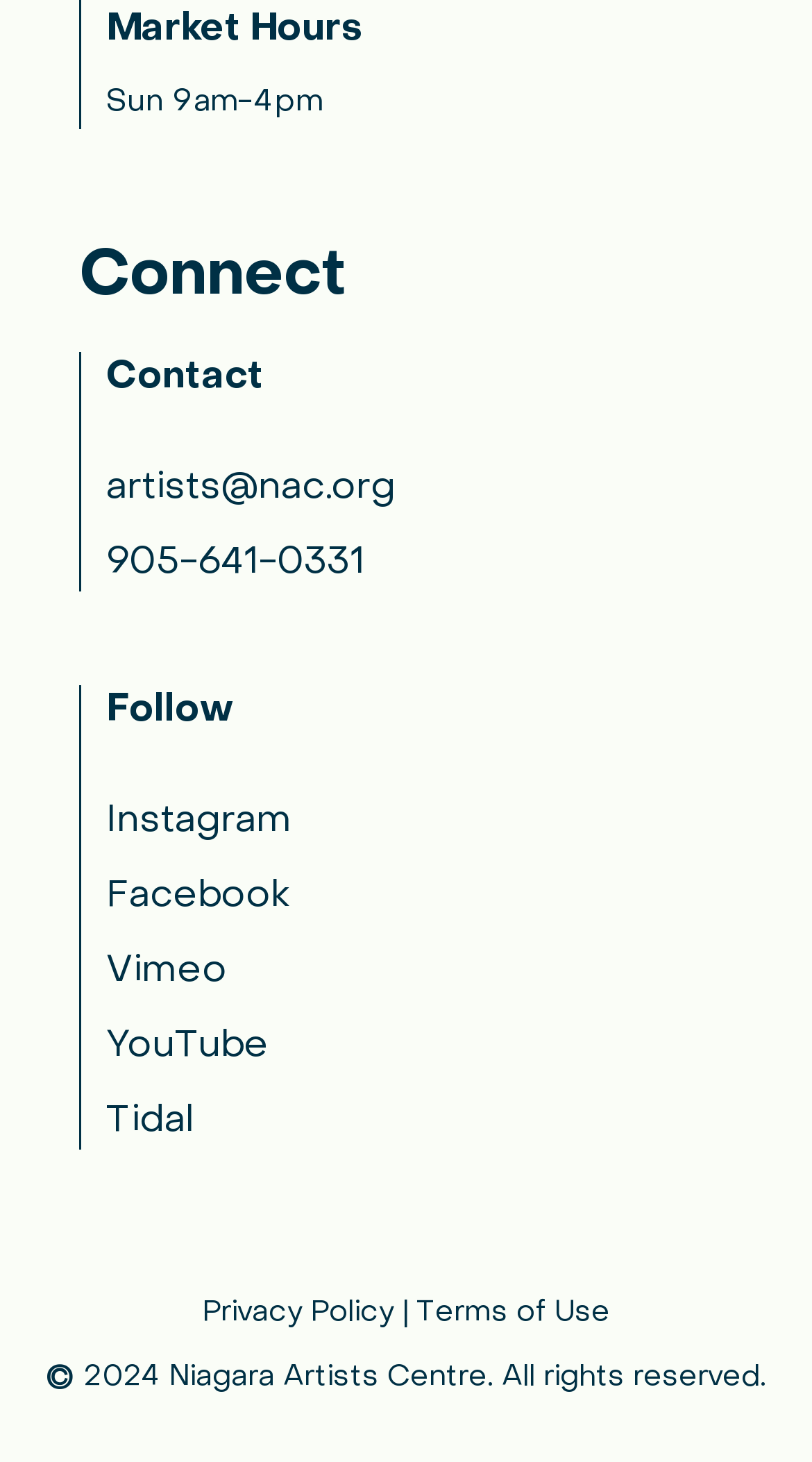Find the bounding box coordinates of the clickable element required to execute the following instruction: "View Privacy Policy". Provide the coordinates as four float numbers between 0 and 1, i.e., [left, top, right, bottom].

[0.249, 0.888, 0.485, 0.907]